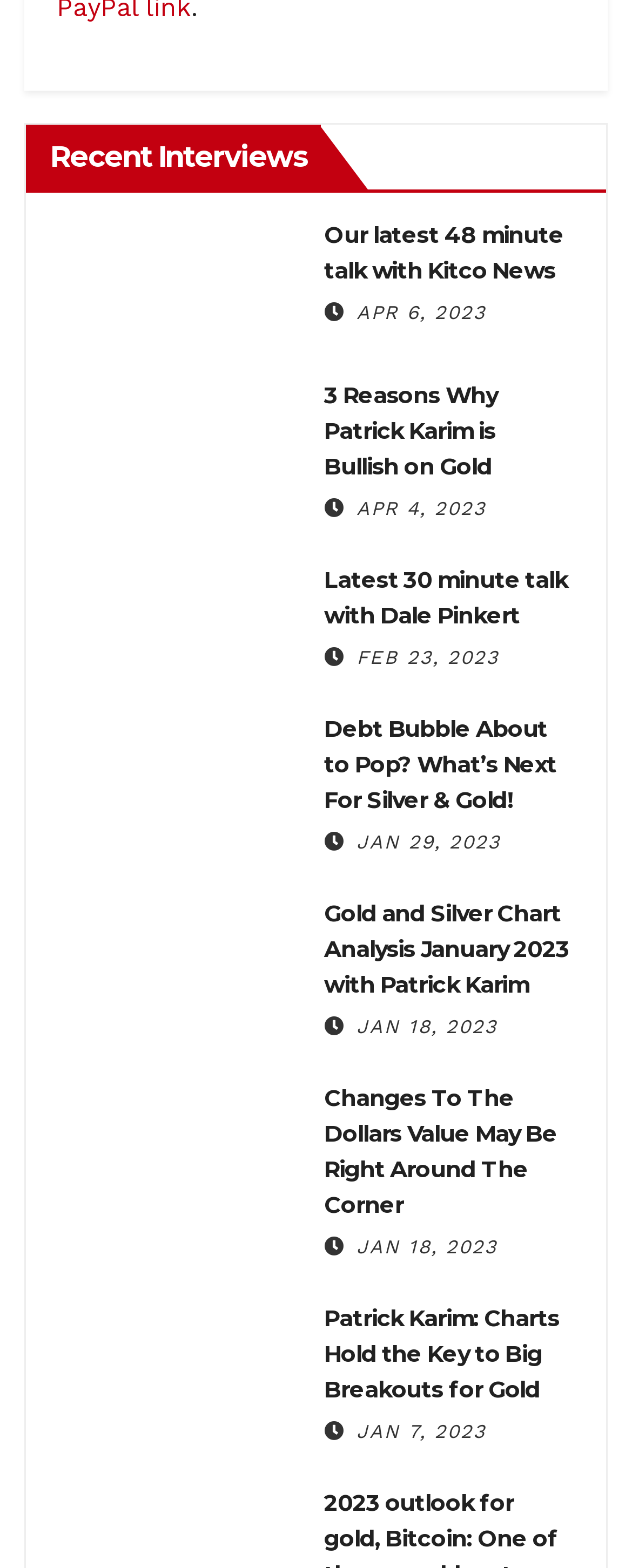Respond to the question below with a single word or phrase: How many links are there on this page?

18